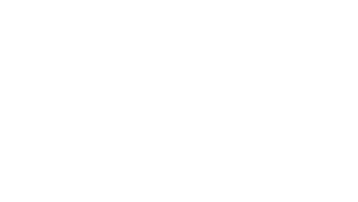Refer to the screenshot and answer the following question in detail:
What is the purpose of gold plating in this component?

According to the caption, gold plating is used to achieve excellent conductivity and resistance to corrosion, which are essential properties for the wire connector's intended applications.